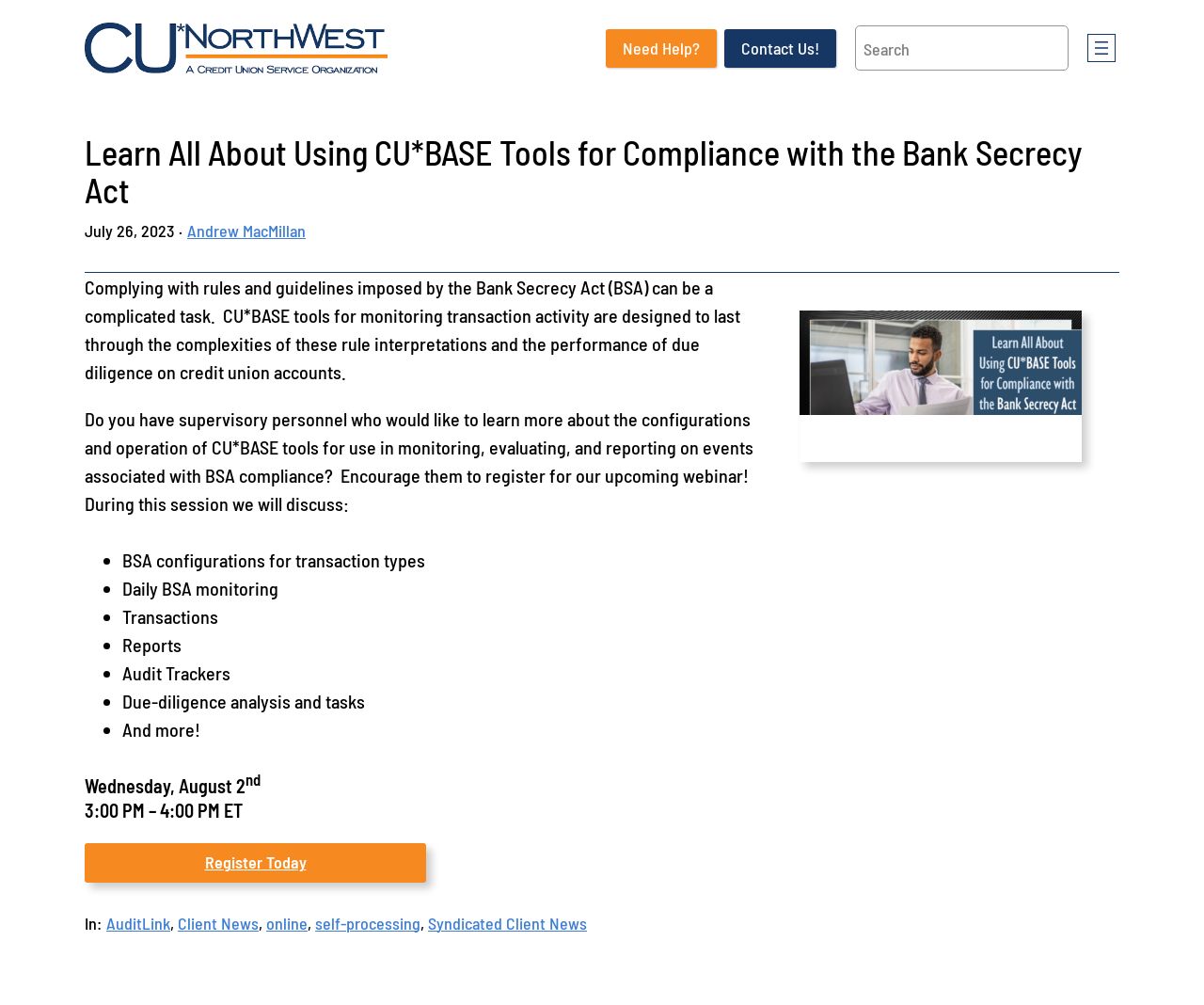Find the bounding box coordinates of the clickable area that will achieve the following instruction: "Contact Us!".

[0.602, 0.029, 0.695, 0.067]